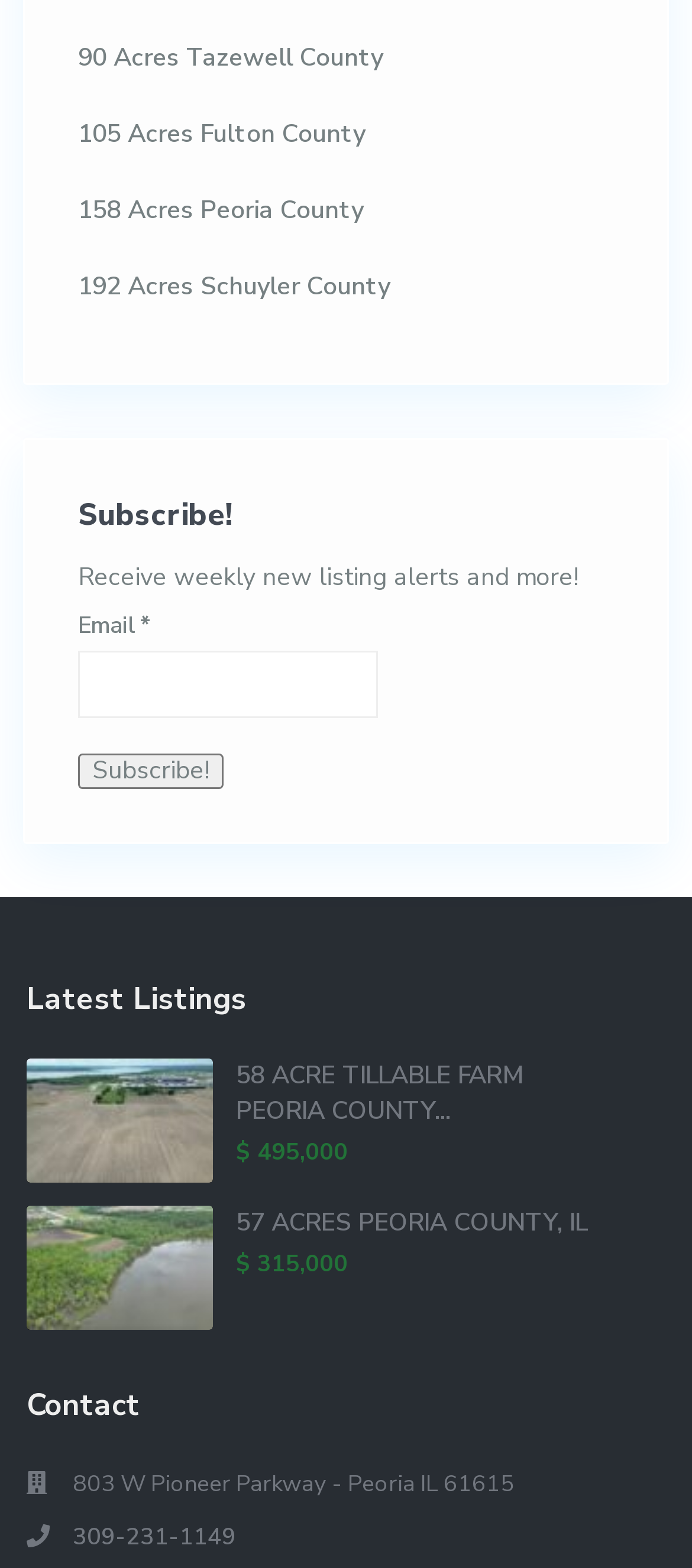Determine the bounding box coordinates of the clickable region to follow the instruction: "View 58 ACRE TILLABLE FARM PEORIA COUNTY listing".

[0.341, 0.675, 0.754, 0.719]